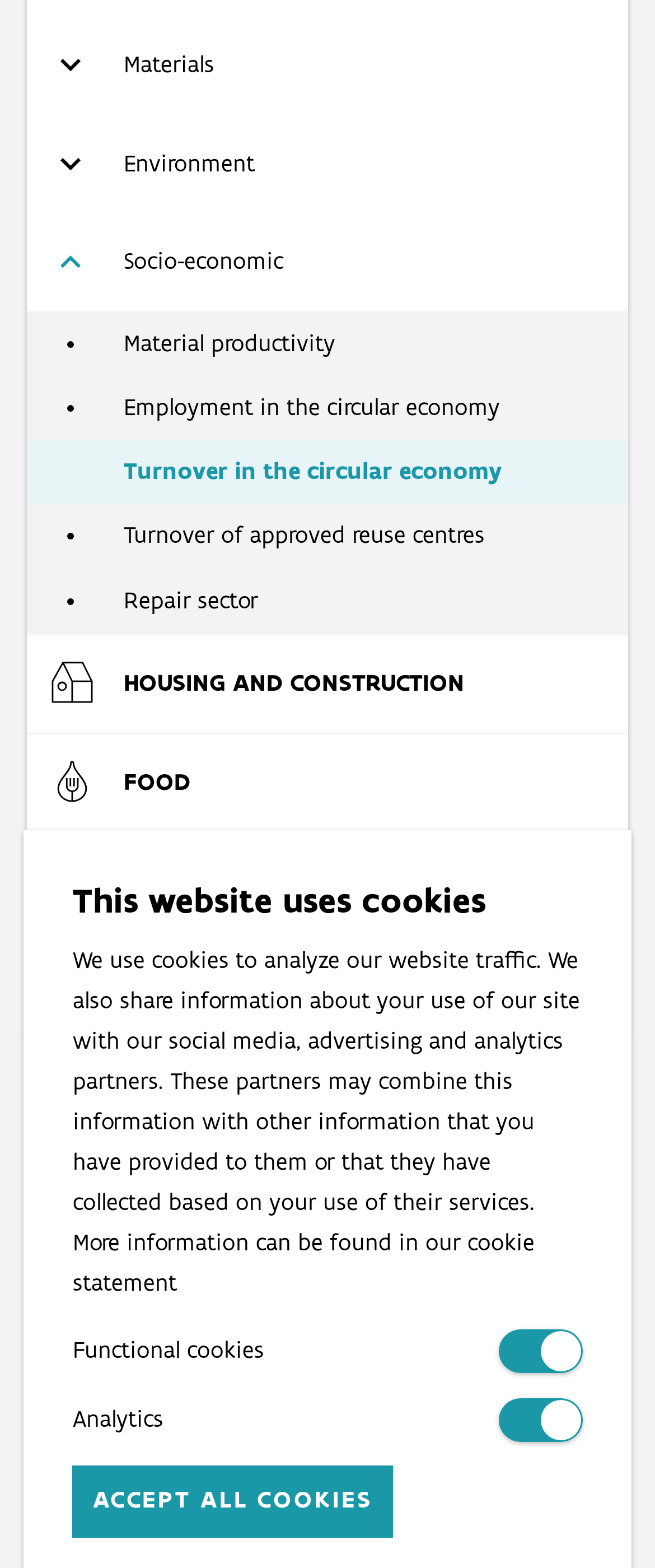Can you find the bounding box coordinates for the UI element given this description: "Footprint"? Provide the coordinates as four float numbers between 0 and 1: [left, top, right, bottom].

[0.041, 0.721, 0.959, 0.784]